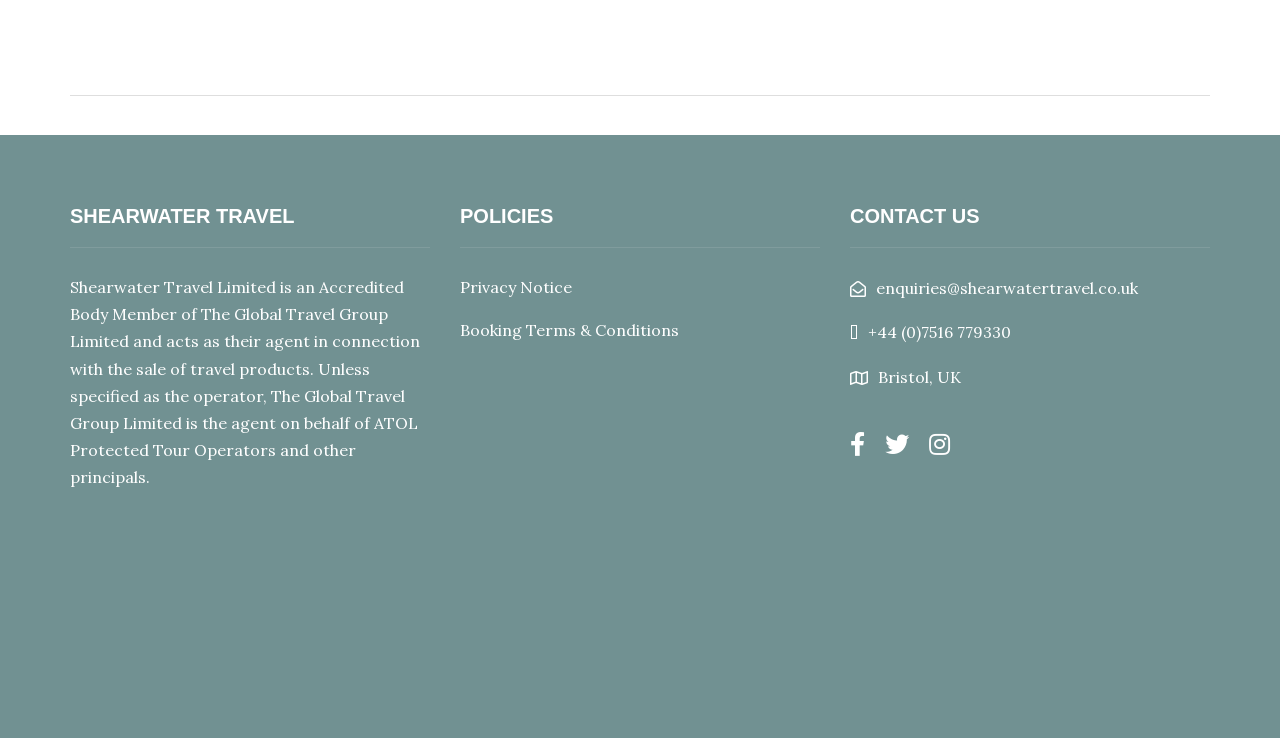Identify the bounding box coordinates for the UI element described by the following text: "Privacy Notice". Provide the coordinates as four float numbers between 0 and 1, in the format [left, top, right, bottom].

[0.359, 0.375, 0.447, 0.402]